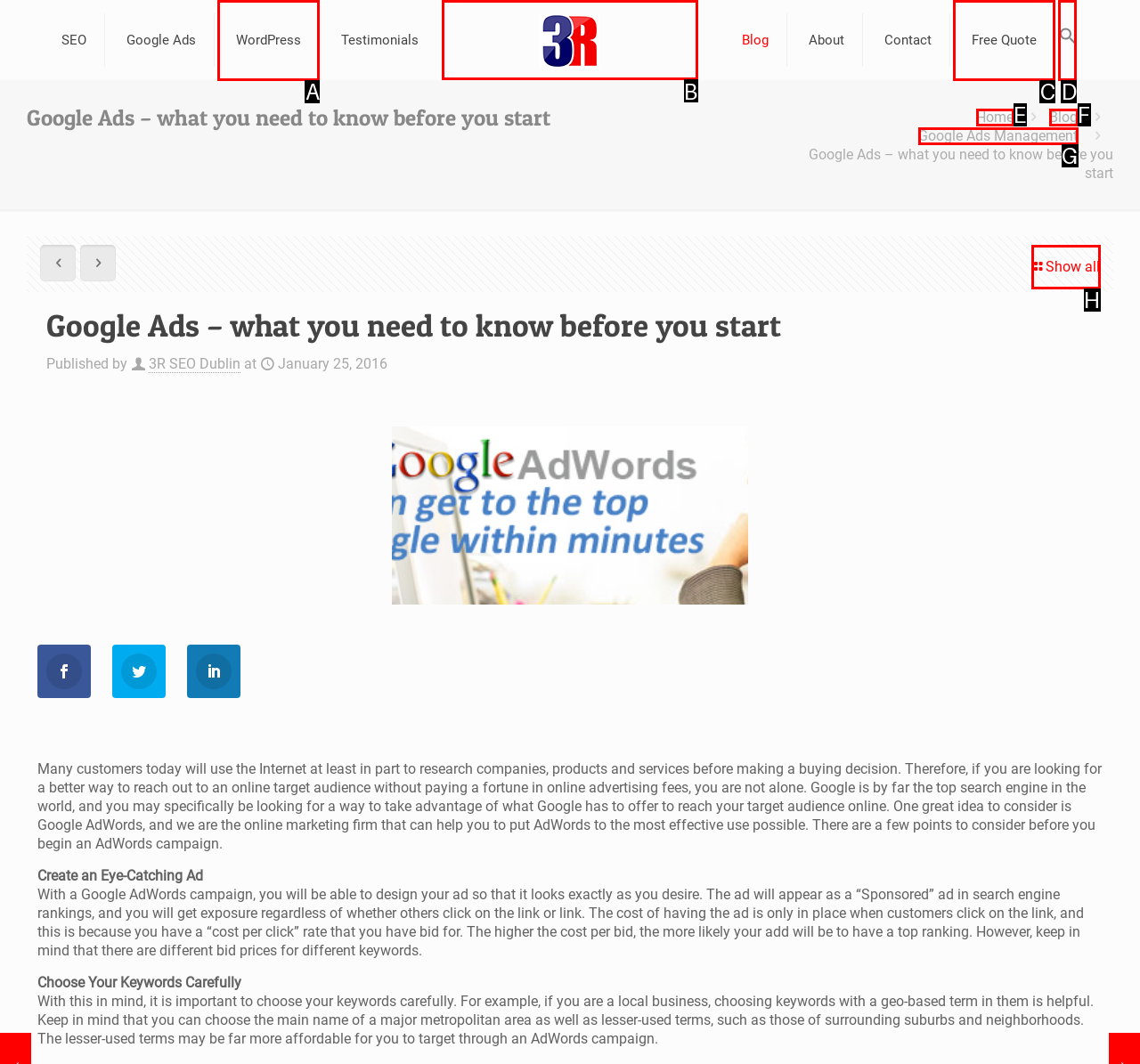Find the HTML element to click in order to complete this task: Click on the '3R SEO Dublin' link
Answer with the letter of the correct option.

B